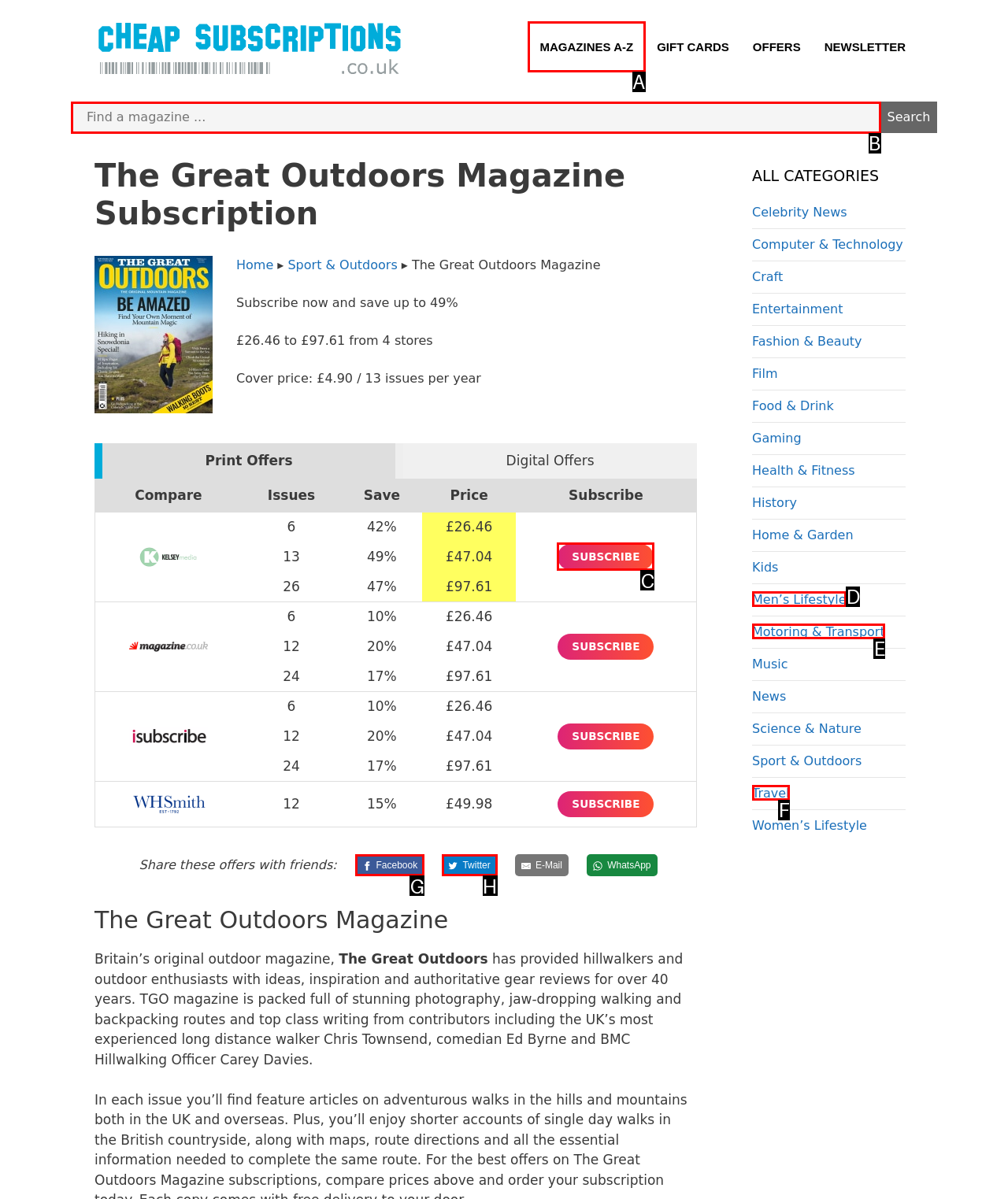Determine which UI element I need to click to achieve the following task: Subscribe to The Great Outdoors Magazine Provide your answer as the letter of the selected option.

C